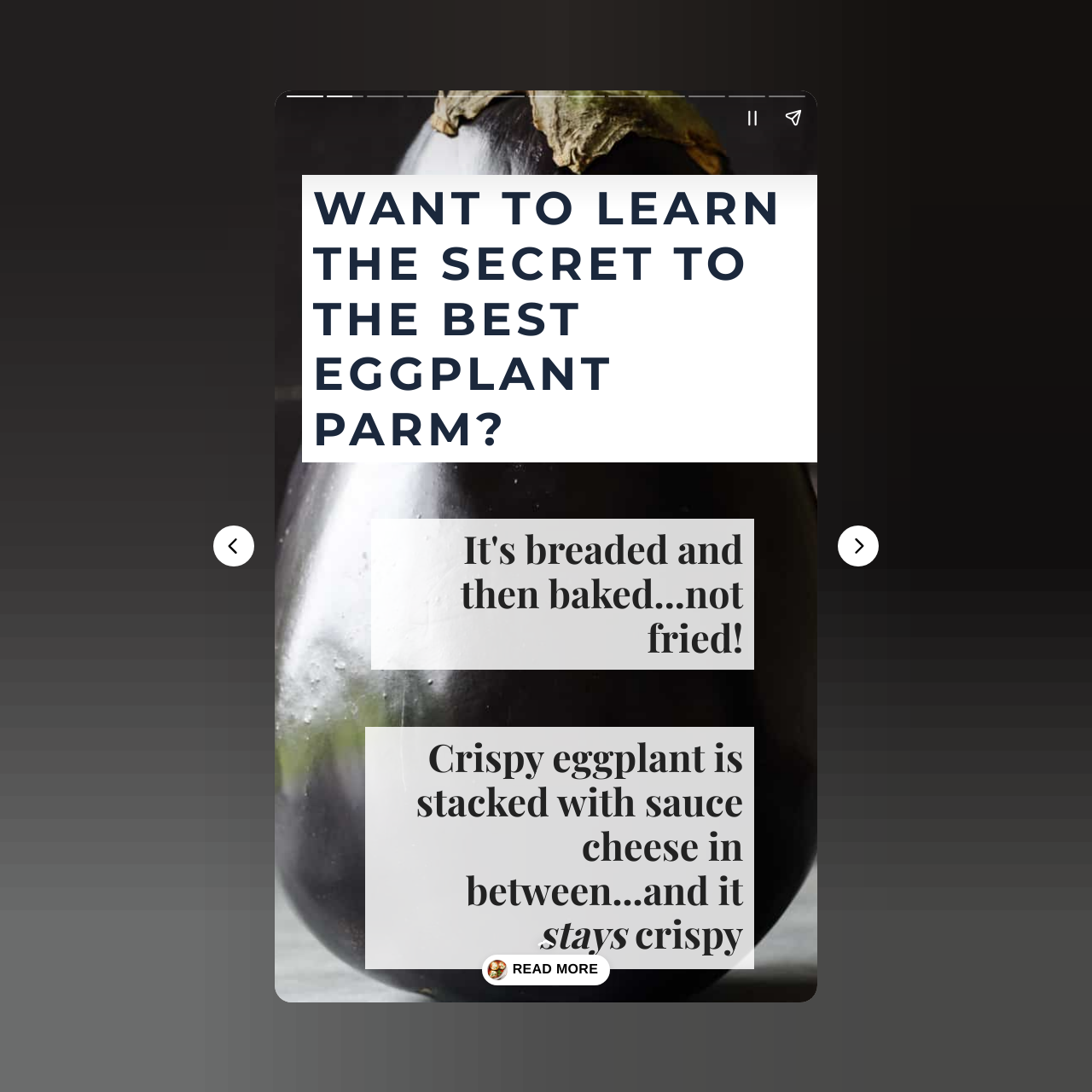Give a one-word or phrase response to the following question: How many buttons are there in the top-right corner?

Two